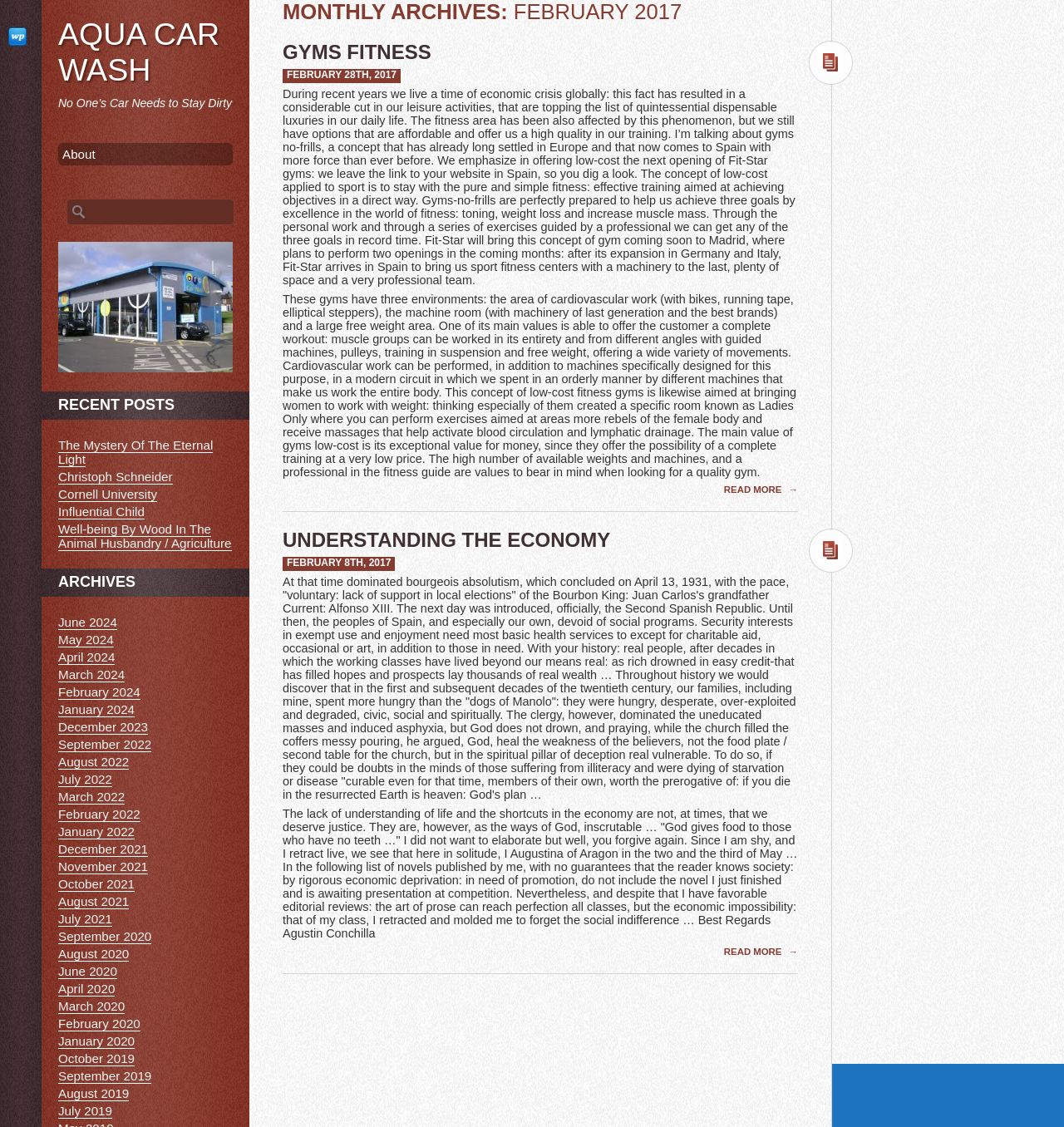Identify the coordinates of the bounding box for the element described below: "July 2022". Return the coordinates as four float numbers between 0 and 1: [left, top, right, bottom].

[0.055, 0.685, 0.105, 0.698]